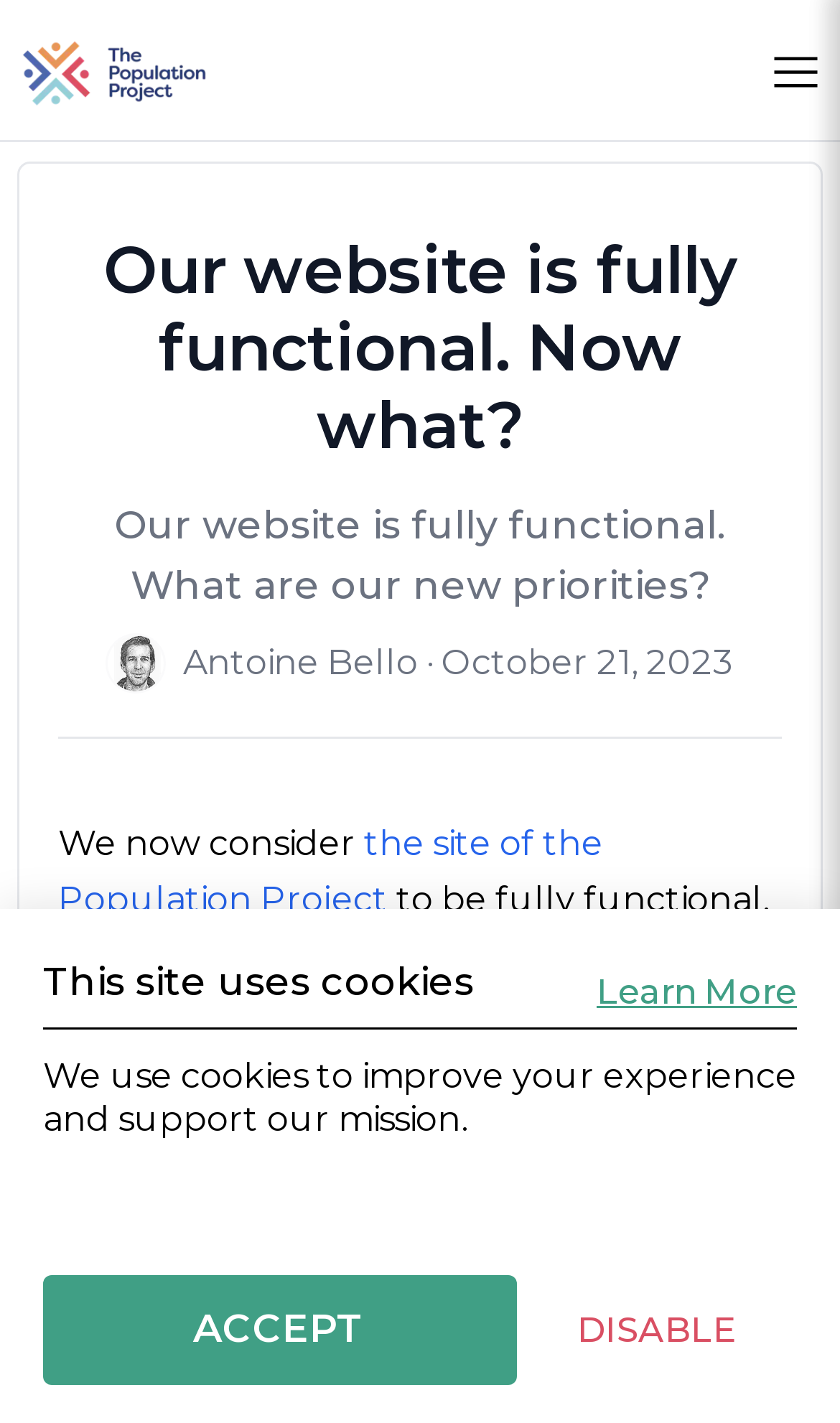Based on the image, please elaborate on the answer to the following question:
What is the name of the project?

The name of the project can be inferred from the link 'The Population Project' at the top of the page, which is also the title of the webpage.